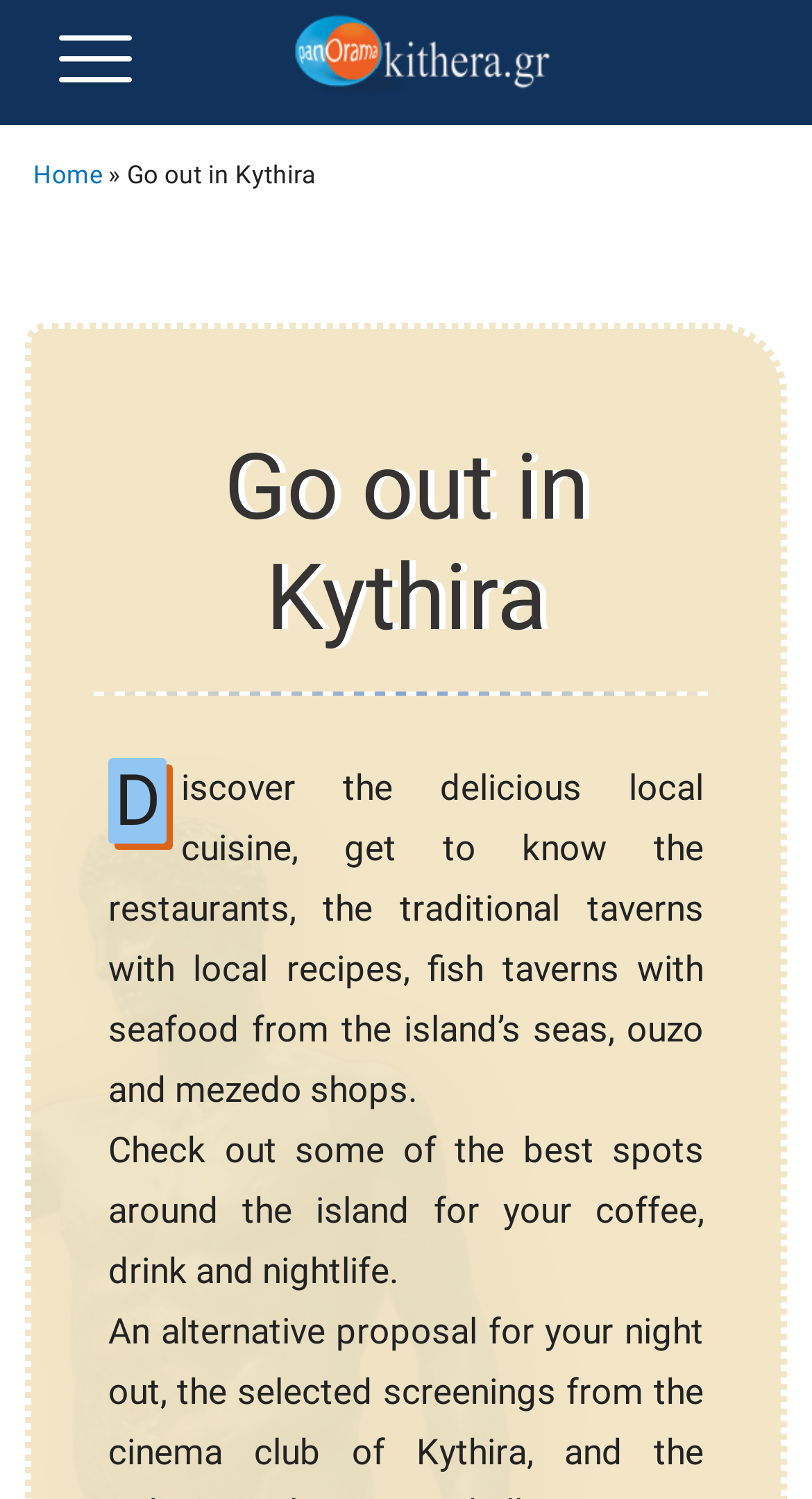What is the purpose of the webpage?
Please give a detailed and elaborate answer to the question.

By examining the static text elements, I found that the webpage is describing restaurants, taverns, cafes, and nightclubs, suggesting that the purpose of the webpage is to help users discover these establishments.